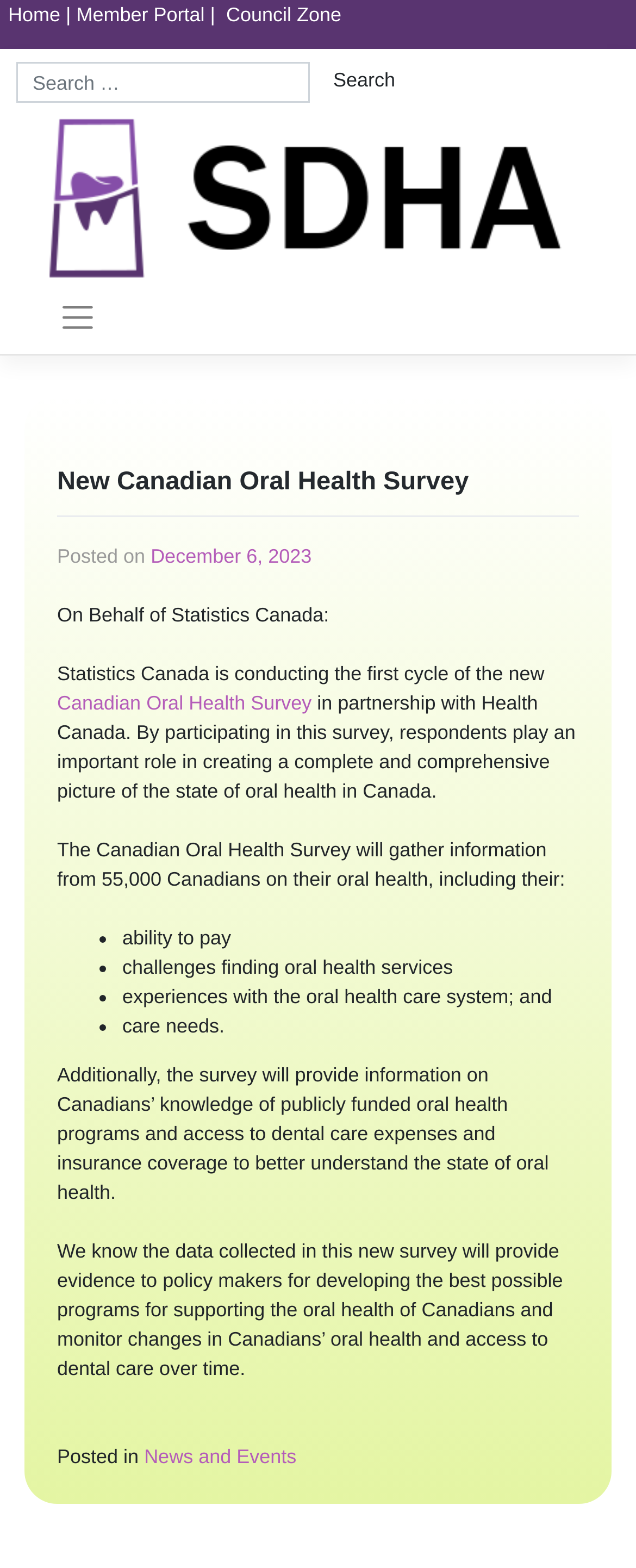Produce an extensive caption that describes everything on the webpage.

The webpage is about the New Canadian Oral Health Survey, specifically in relation to the Saskatchewan Dental Hygienists Association. At the top, there is a navigation menu with links to "Home", "Member Portal", "Council Zone", and a search bar. Below the navigation menu, there is a logo of the Saskatchewan Dental Hygienists Association, accompanied by a button to toggle navigation.

The main content of the page is an article about the New Canadian Oral Health Survey. The article has a heading "New Canadian Oral Health Survey" and a subheading "Posted on December 6, 2023". The article text explains that Statistics Canada is conducting the survey in partnership with Health Canada, and that the survey aims to gather information from 55,000 Canadians on their oral health, including their ability to pay, challenges finding oral health services, experiences with the oral health care system, and care needs. The survey will also provide information on Canadians' knowledge of publicly funded oral health programs and access to dental care expenses and insurance coverage.

The article text is divided into paragraphs and includes bullet points listing the aspects of oral health that the survey will cover. There are also links to related topics, such as the Canadian Oral Health Survey.

At the bottom of the page, there is a footer section with a link to "News and Events".